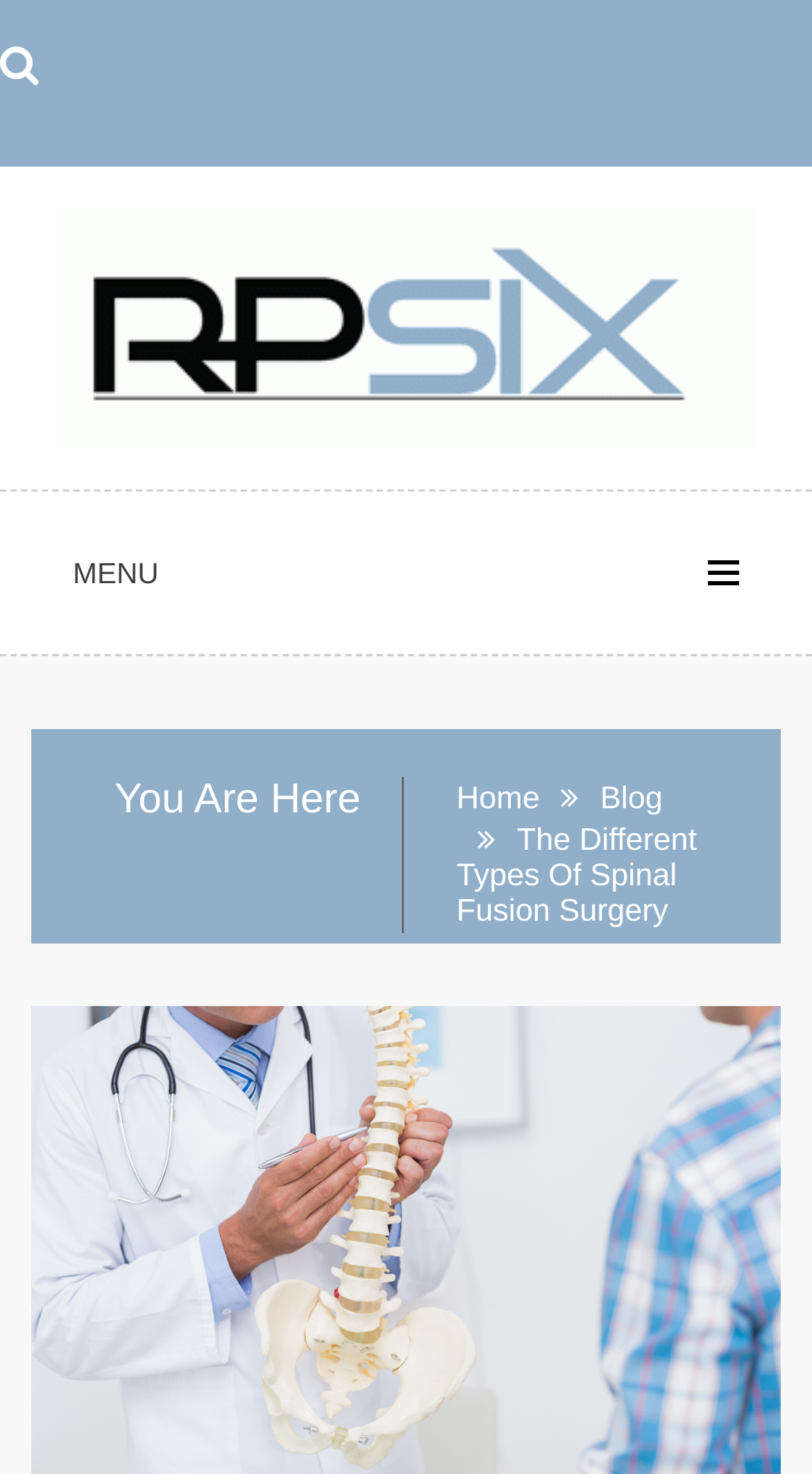How many elements are present in the top section of the webpage?
Refer to the screenshot and answer in one word or phrase.

2